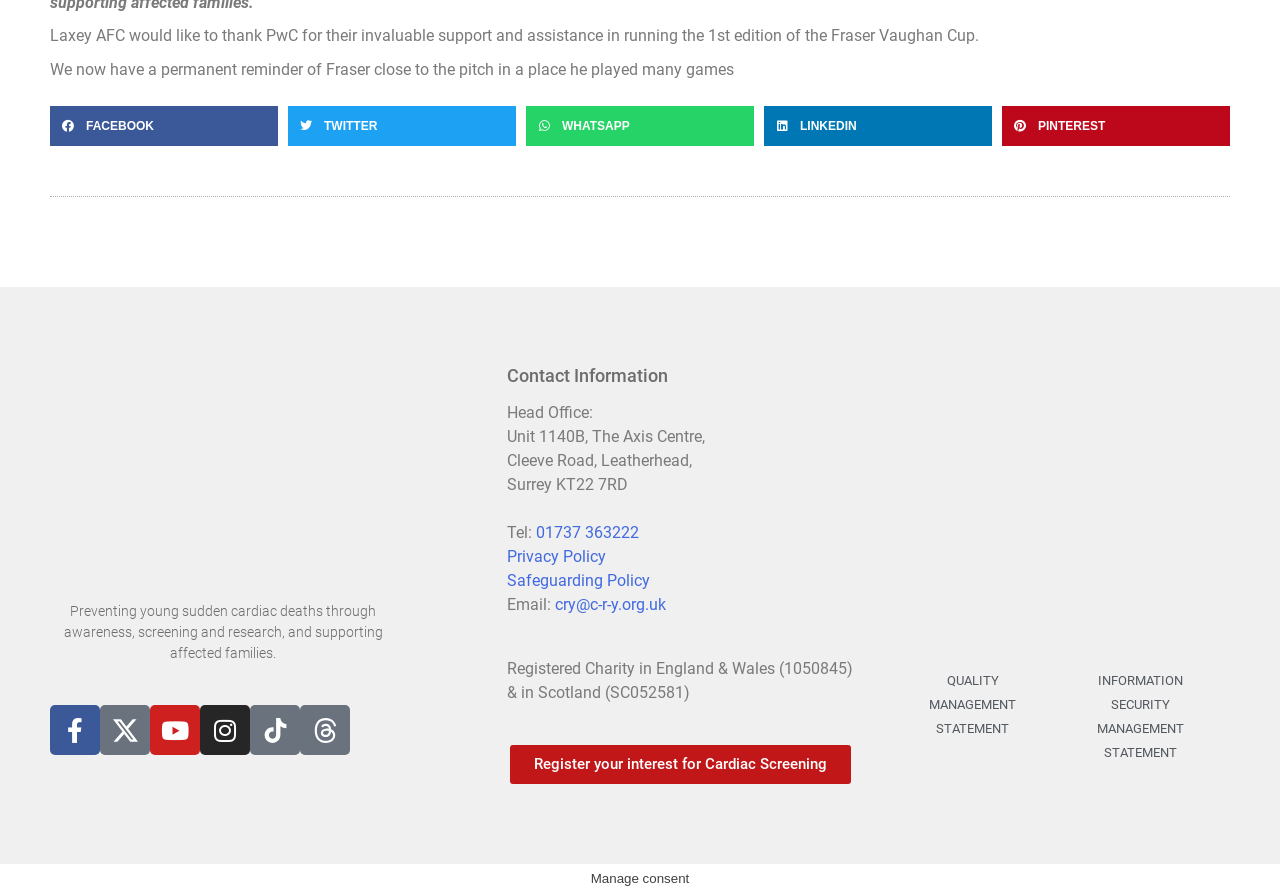Specify the bounding box coordinates for the region that must be clicked to perform the given instruction: "Register your interest for Cardiac Screening".

[0.398, 0.834, 0.664, 0.877]